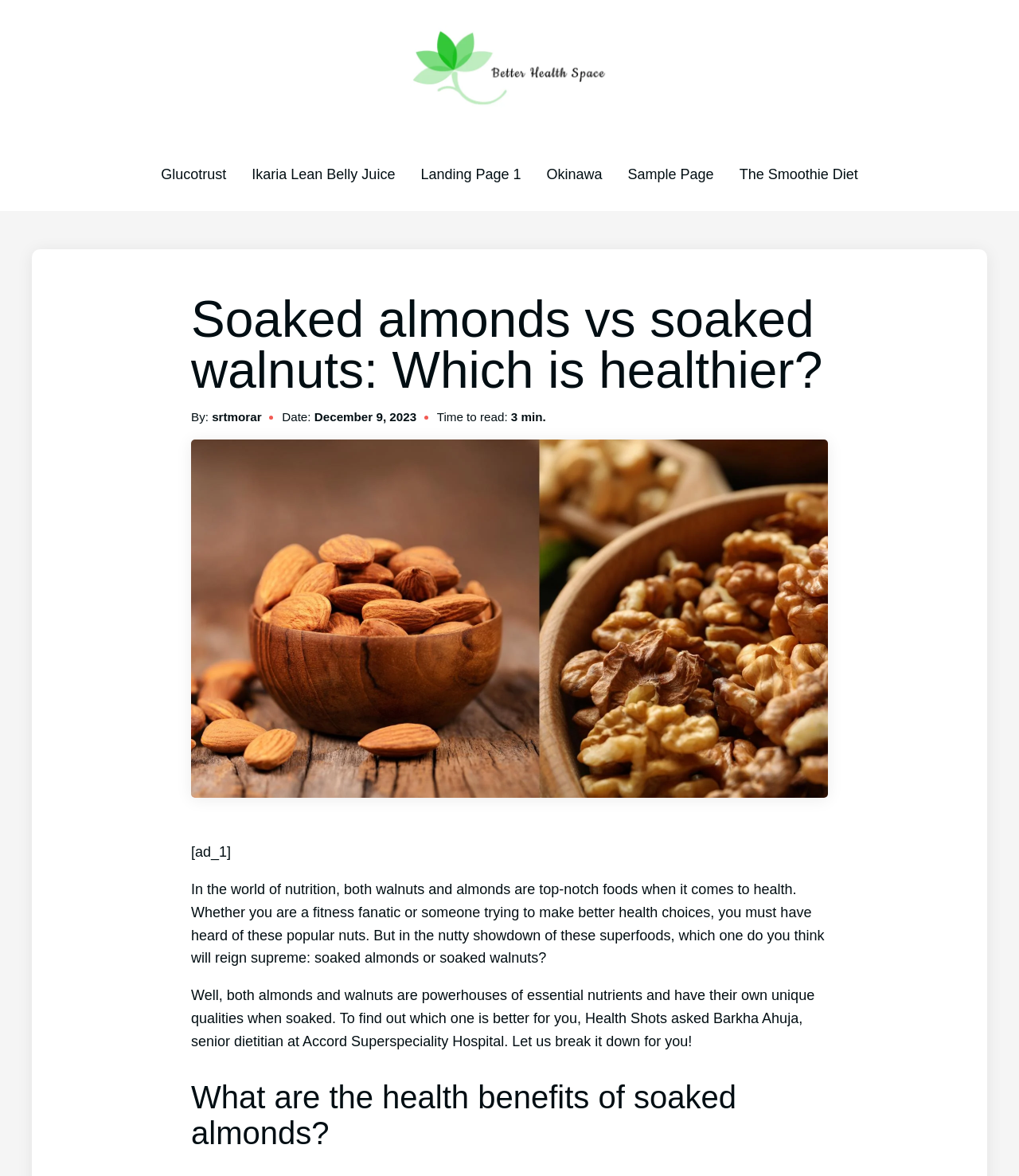Highlight the bounding box of the UI element that corresponds to this description: "Glucotrust".

[0.158, 0.142, 0.222, 0.155]